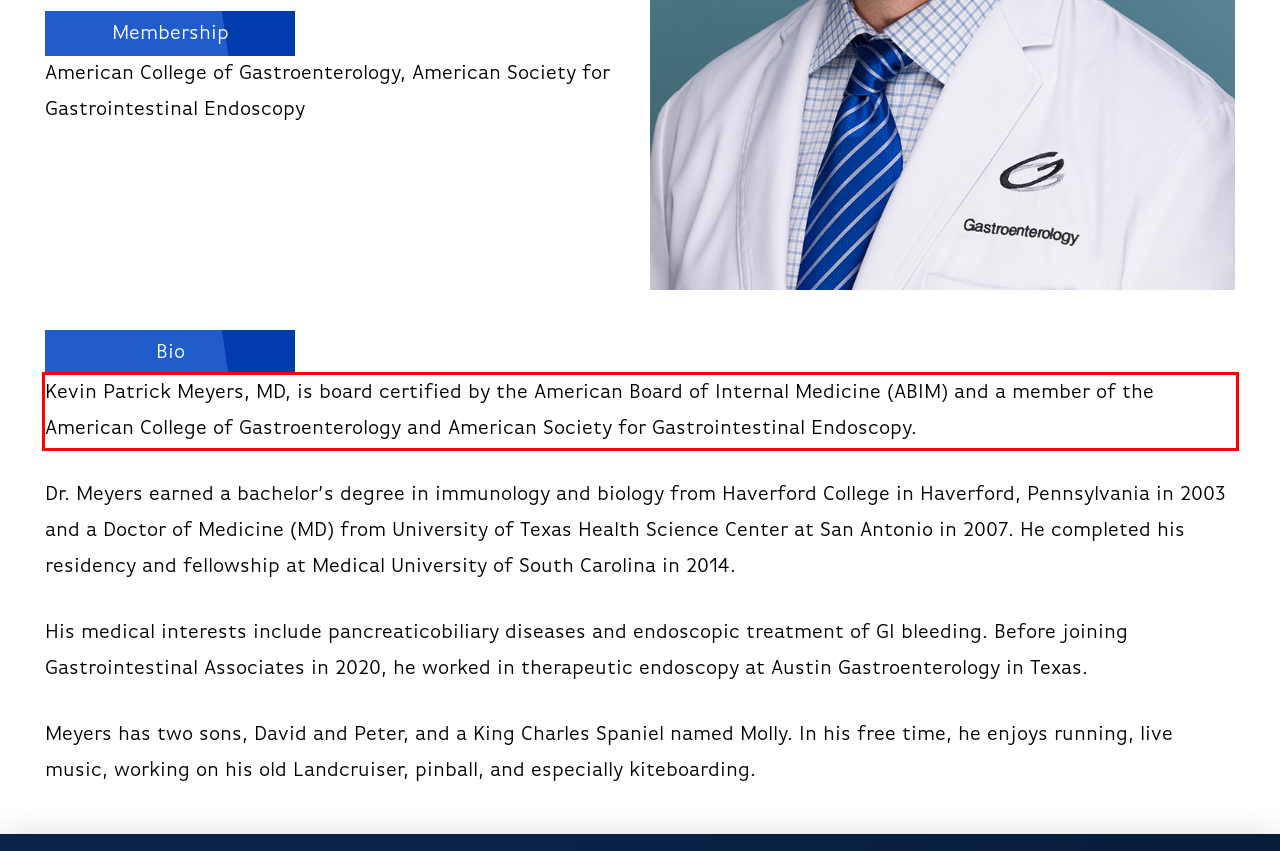Please examine the webpage screenshot containing a red bounding box and use OCR to recognize and output the text inside the red bounding box.

Kevin Patrick Meyers, MD, is board certified by the American Board of Internal Medicine (ABIM) and a member of the American College of Gastroenterology and American Society for Gastrointestinal Endoscopy.